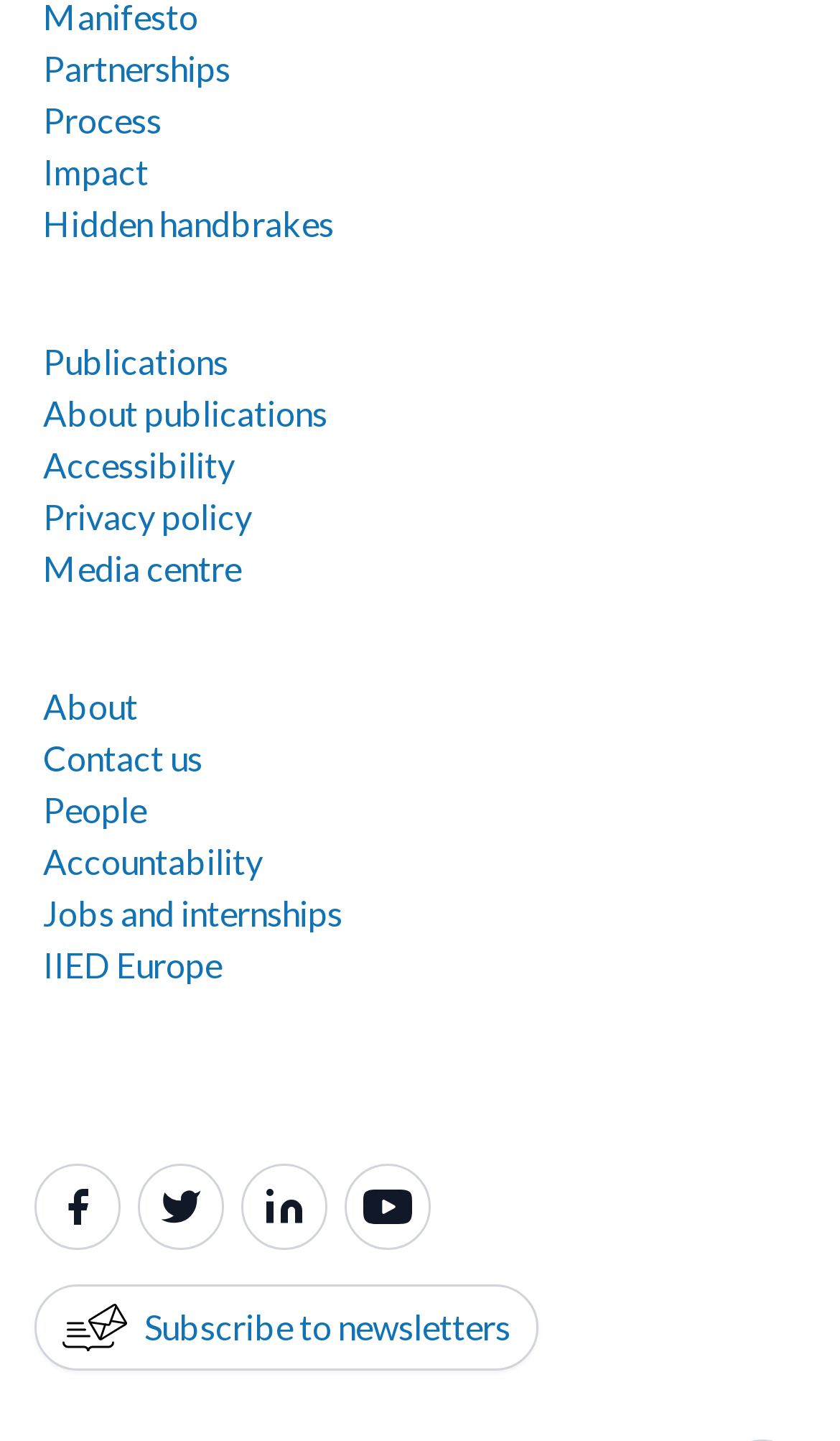Please determine the bounding box coordinates for the UI element described here. Use the format (top-left x, top-left y, bottom-right x, bottom-right y) with values bounded between 0 and 1: parent_node: Subscribe to newsletters

[0.287, 0.808, 0.39, 0.867]